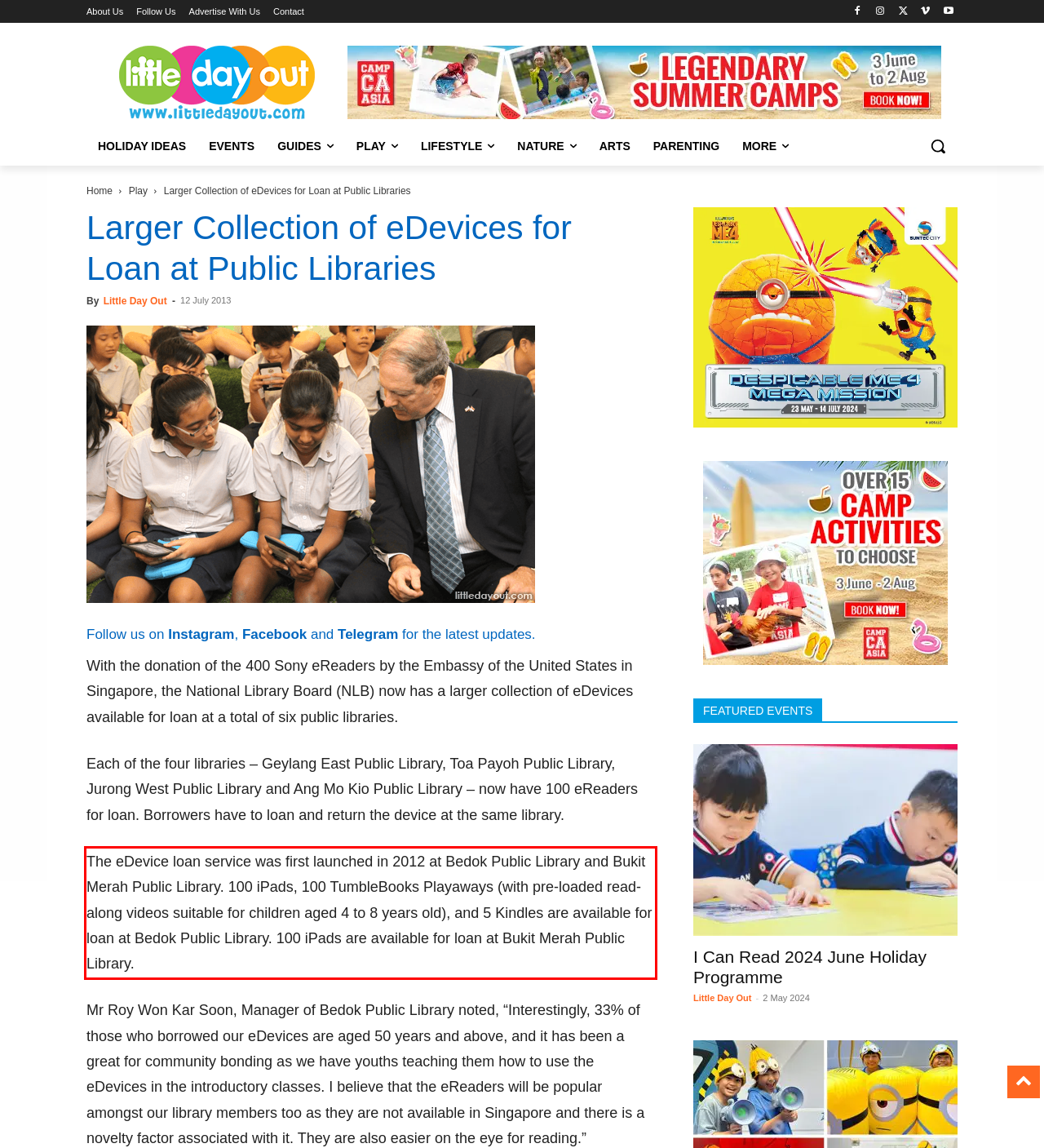Given a screenshot of a webpage containing a red rectangle bounding box, extract and provide the text content found within the red bounding box.

The eDevice loan service was first launched in 2012 at Bedok Public Library and Bukit Merah Public Library. 100 iPads, 100 TumbleBooks Playaways (with pre-loaded read-along videos suitable for children aged 4 to 8 years old), and 5 Kindles are available for loan at Bedok Public Library. 100 iPads are available for loan at Bukit Merah Public Library.